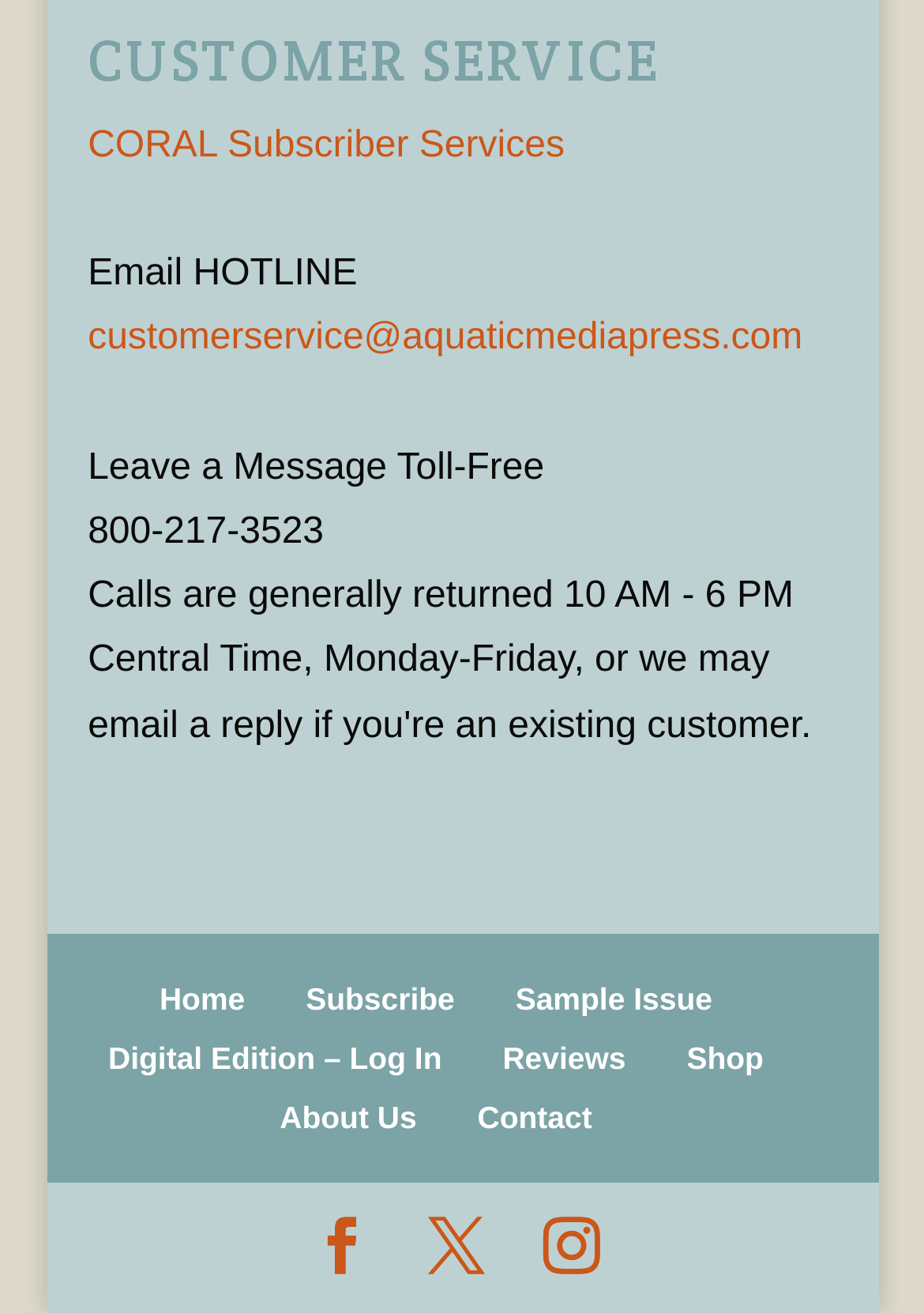What is the first link on the customer service section?
Look at the image and provide a detailed response to the question.

I found the first link on the customer service section by looking at the heading element that says 'CUSTOMER SERVICE' and then finding the first link element below it, which is 'CORAL Subscriber Services'.